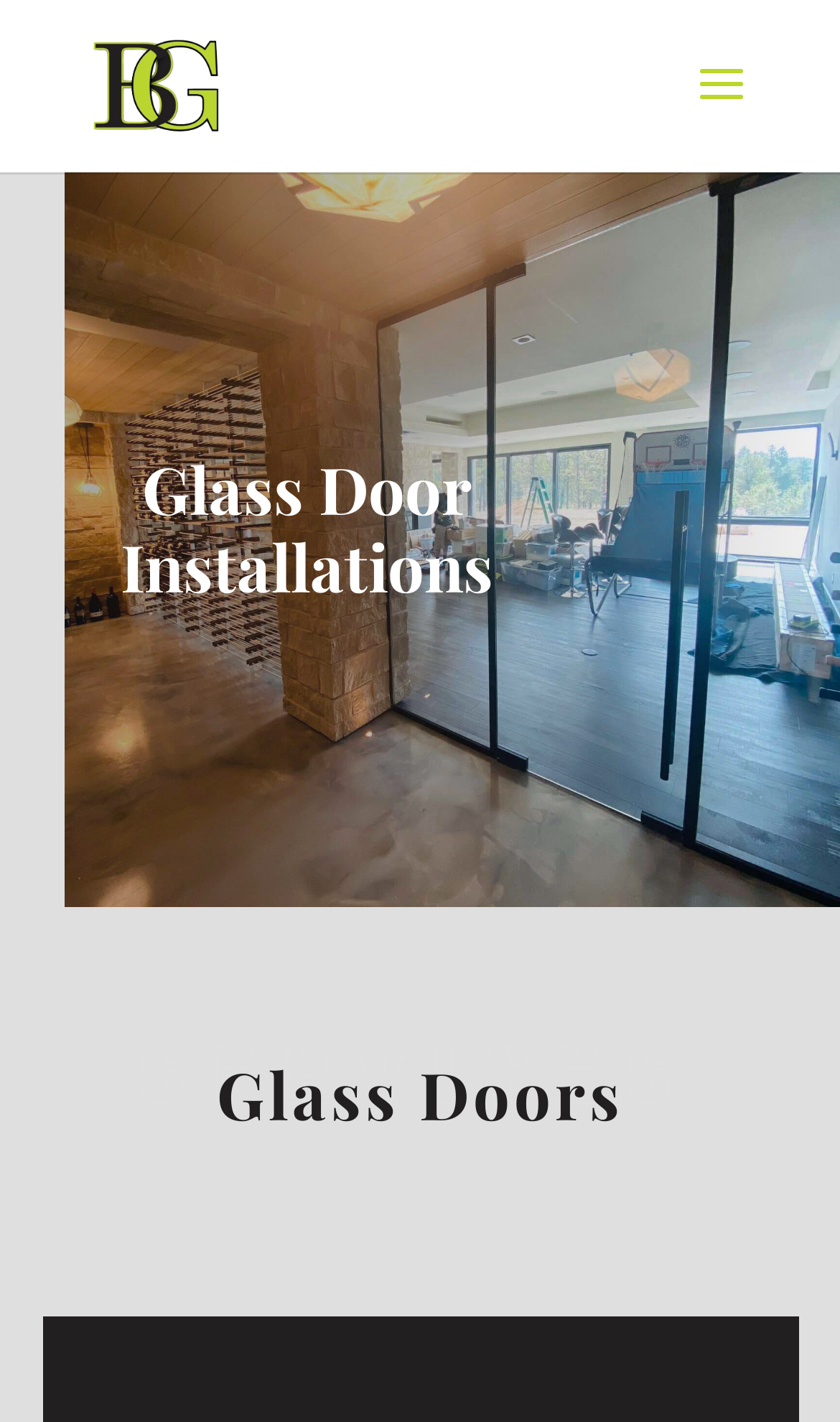Identify and extract the heading text of the webpage.

Glass Door
Installations